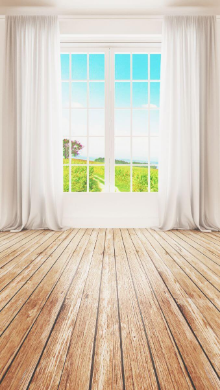Provide a brief response to the question using a single word or phrase: 
What is the color of the window frames?

White